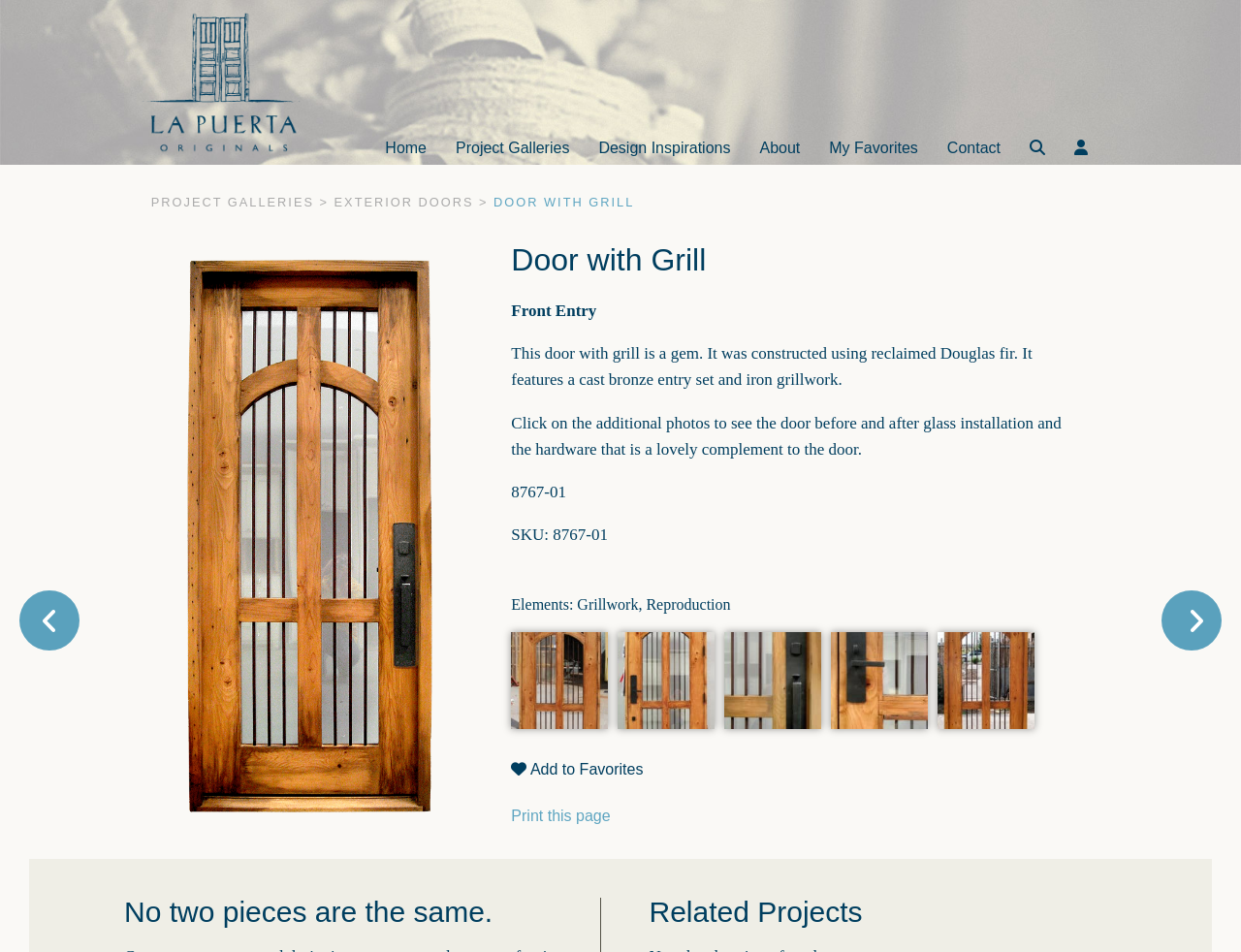Can you find and provide the title of the webpage?

Door with Grill